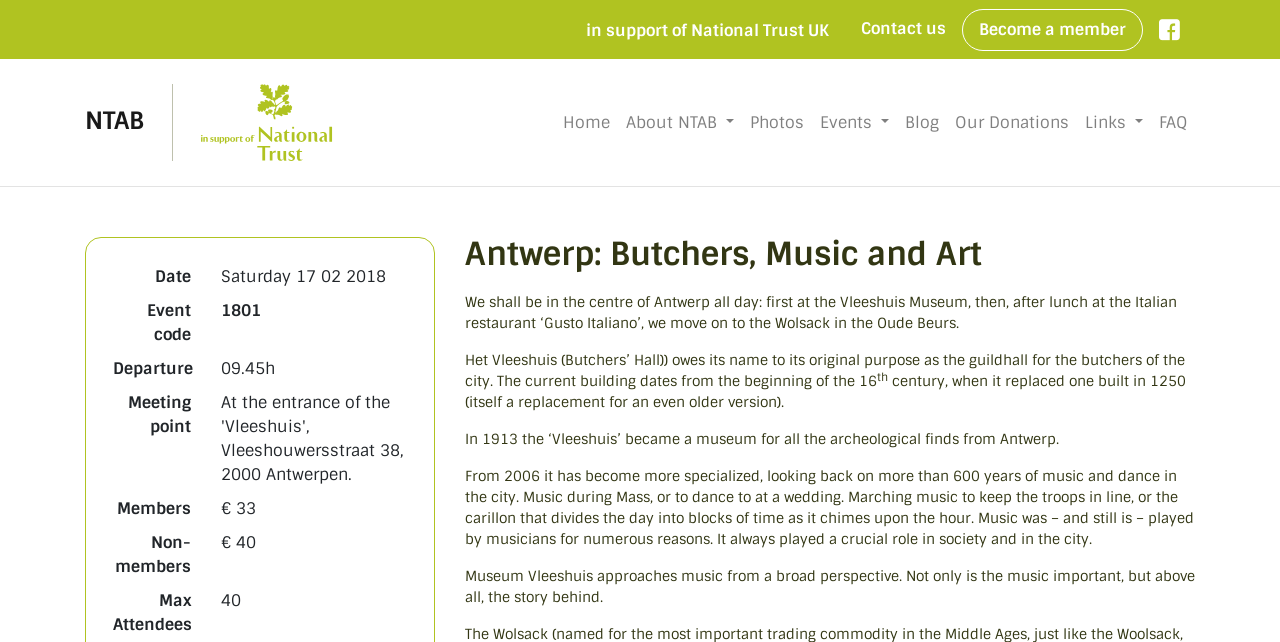Respond with a single word or phrase to the following question: What is the maximum number of attendees for this event?

not specified